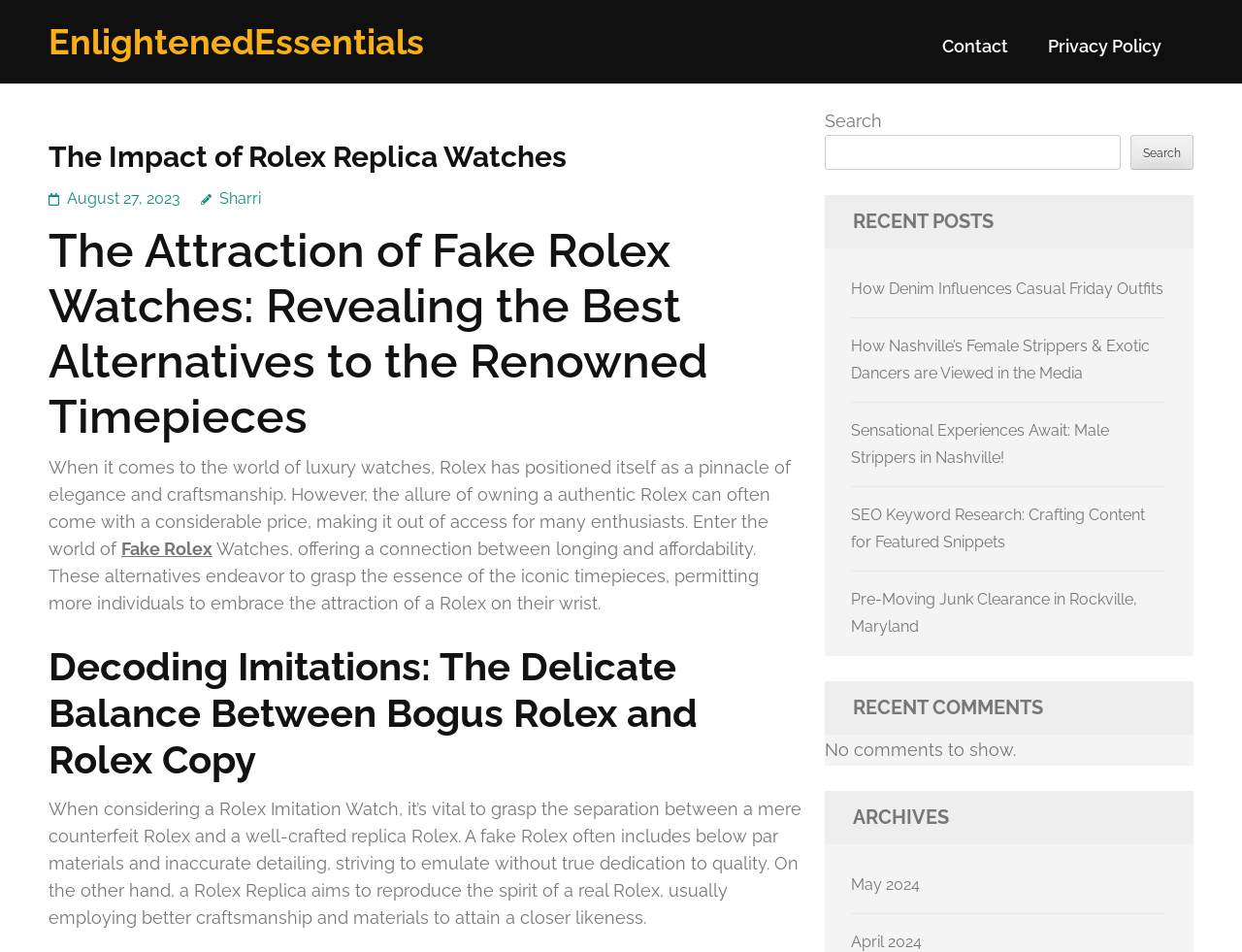How many recent posts are listed?
Please ensure your answer is as detailed and informative as possible.

The recent posts section is located at the bottom of the webpage, and it lists 5 recent posts with their titles and links. The posts are 'How Denim Influences Casual Friday Outfits', 'How Nashville’s Female Strippers & Exotic Dancers are Viewed in the Media', 'Sensational Experiences Await: Male Strippers in Nashville!', 'SEO Keyword Research: Crafting Content for Featured Snippets', and 'Pre-Moving Junk Clearance in Rockville, Maryland'.